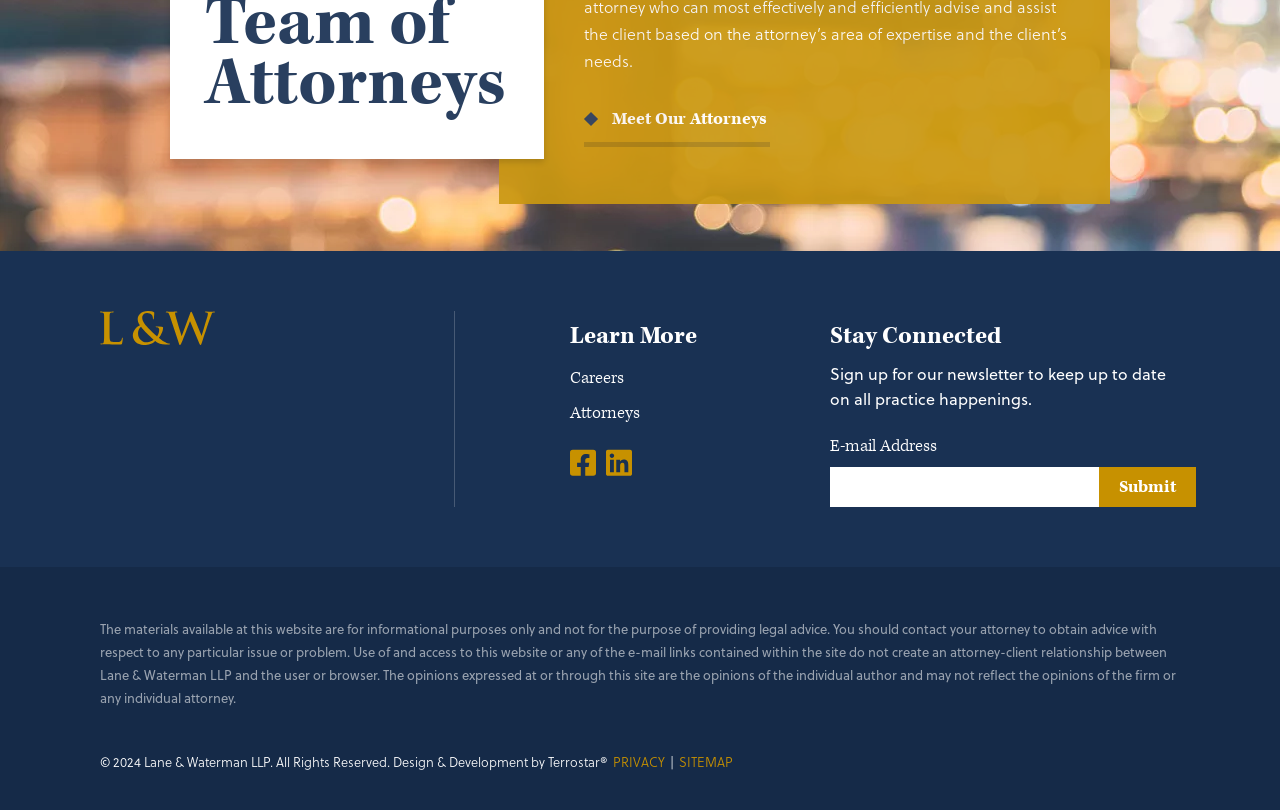Please find the bounding box coordinates of the element that must be clicked to perform the given instruction: "Click Meet Our Attorneys". The coordinates should be four float numbers from 0 to 1, i.e., [left, top, right, bottom].

[0.456, 0.133, 0.601, 0.181]